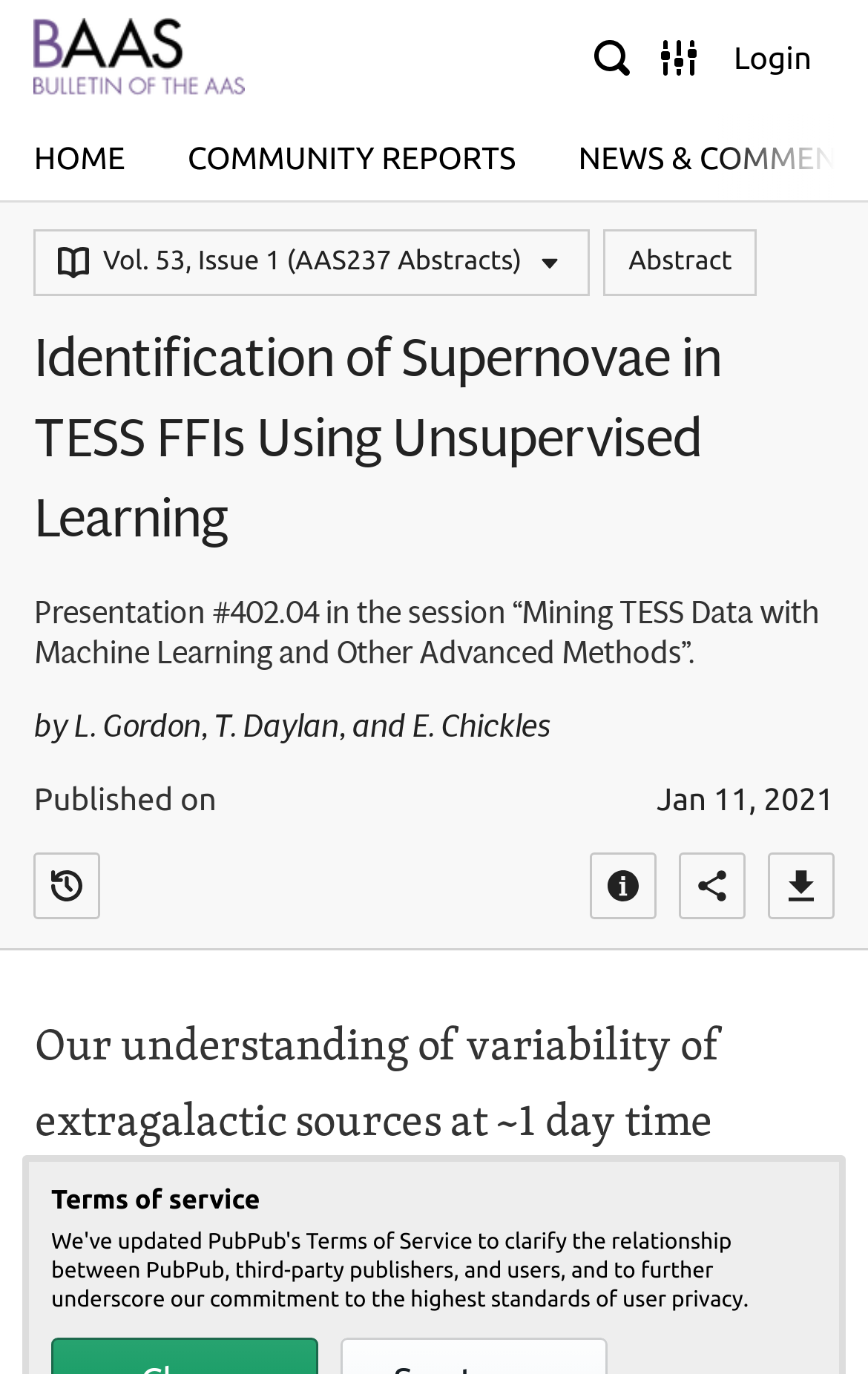Using the format (top-left x, top-left y, bottom-right x, bottom-right y), and given the element description, identify the bounding box coordinates within the screenshot: parent_node: Login aria-label="Search"

[0.666, 0.017, 0.743, 0.066]